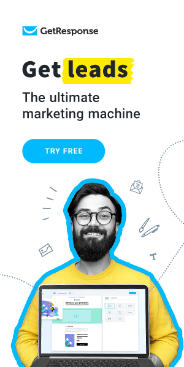Offer a detailed explanation of what is happening in the image.

The image features a promotional graphic for GetResponse, an online marketing platform aimed at helping businesses generate leads. At the center, a cheerful man with a beard is depicted holding a laptop that displays the GetResponse interface. The headline "Get leads" is prominently highlighted, emphasizing the service's focus on lead generation. Below the headline, the tagline reads "The ultimate marketing machine," clearly conveying the platform's purpose. A call-to-action button stating "TRY FREE" invites users to engage with the service. The overall design is bright and modern, incorporating a vibrant color palette that draws attention to key elements while maintaining a professional aesthetic, making it appealing for anyone looking to enhance their marketing efforts.